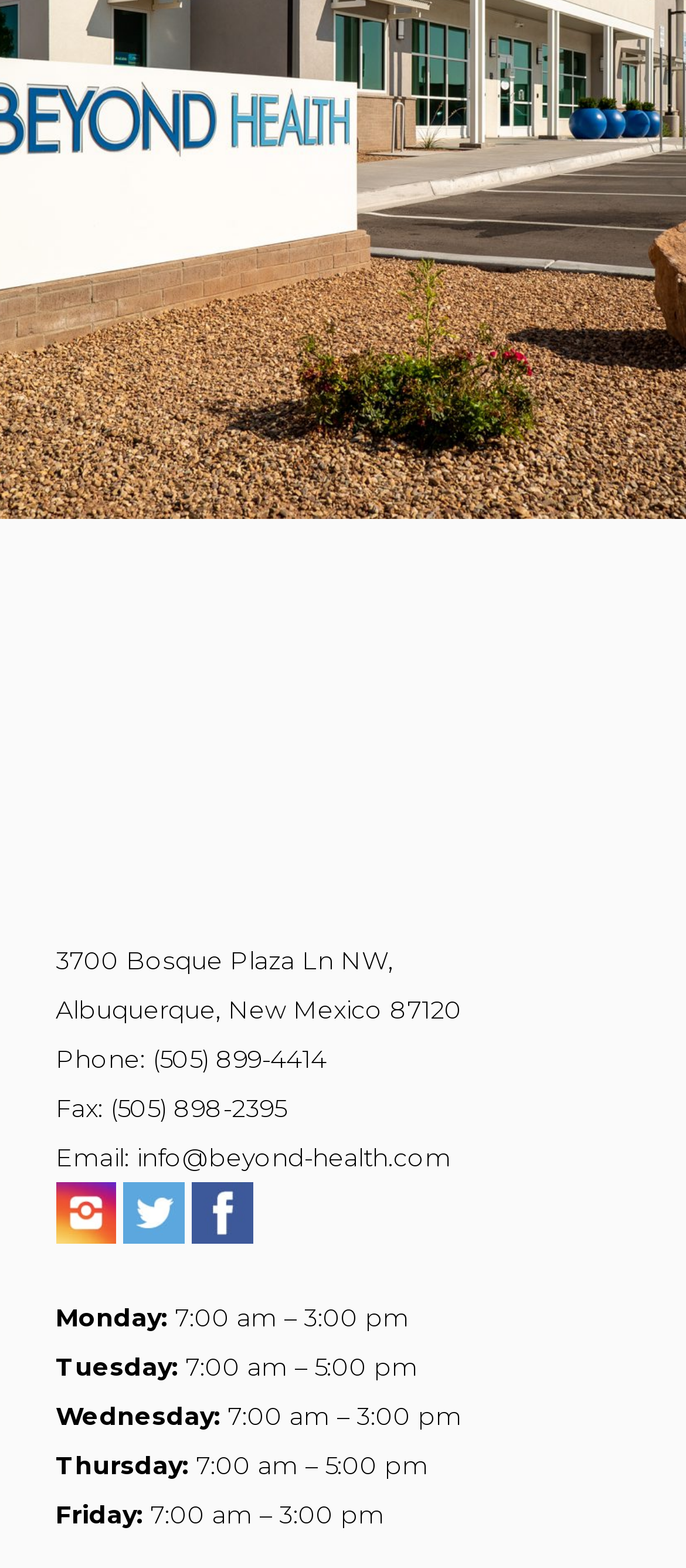How many social media icons are there?
By examining the image, provide a one-word or phrase answer.

3